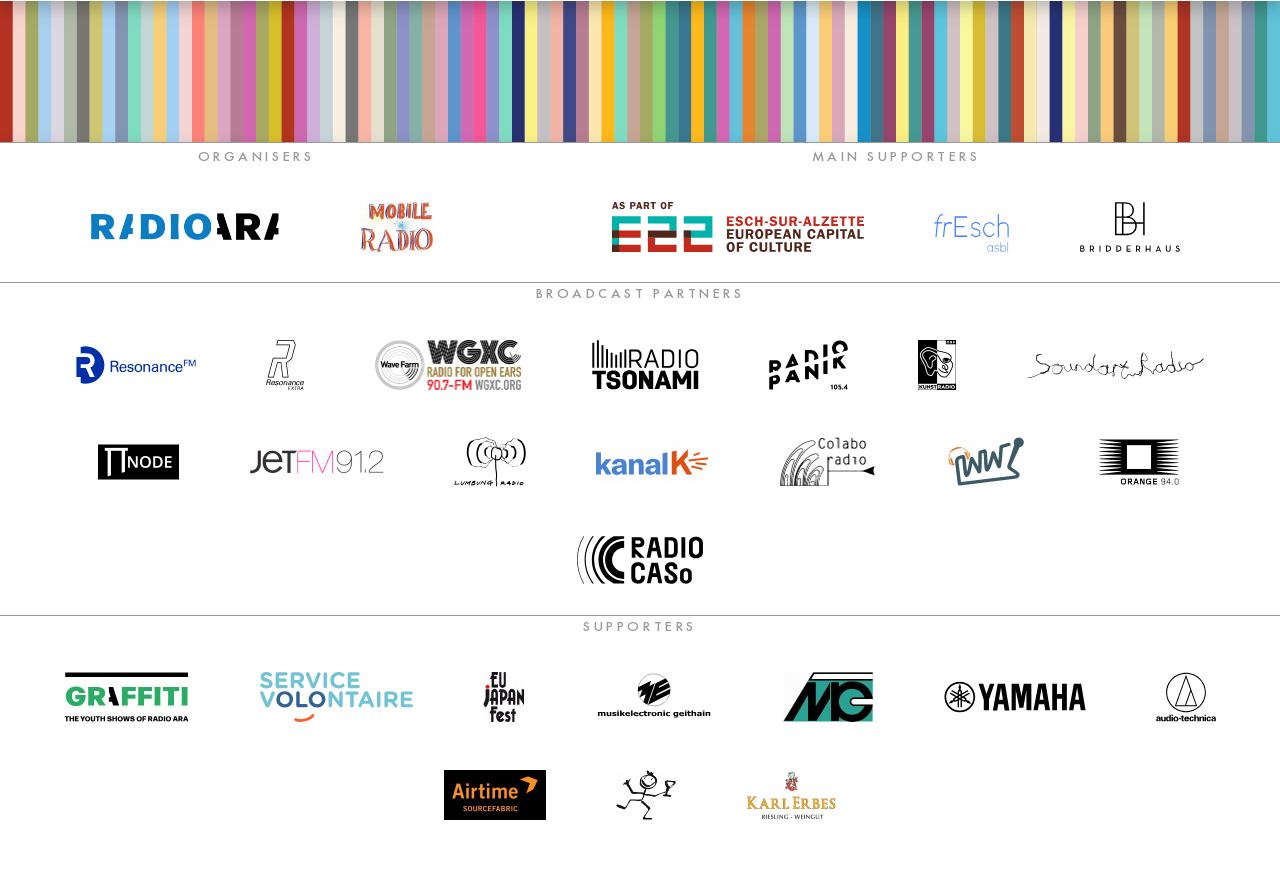Can you specify the bounding box coordinates for the region that should be clicked to fulfill this instruction: "Explore Service Volontaire".

[0.203, 0.76, 0.323, 0.85]